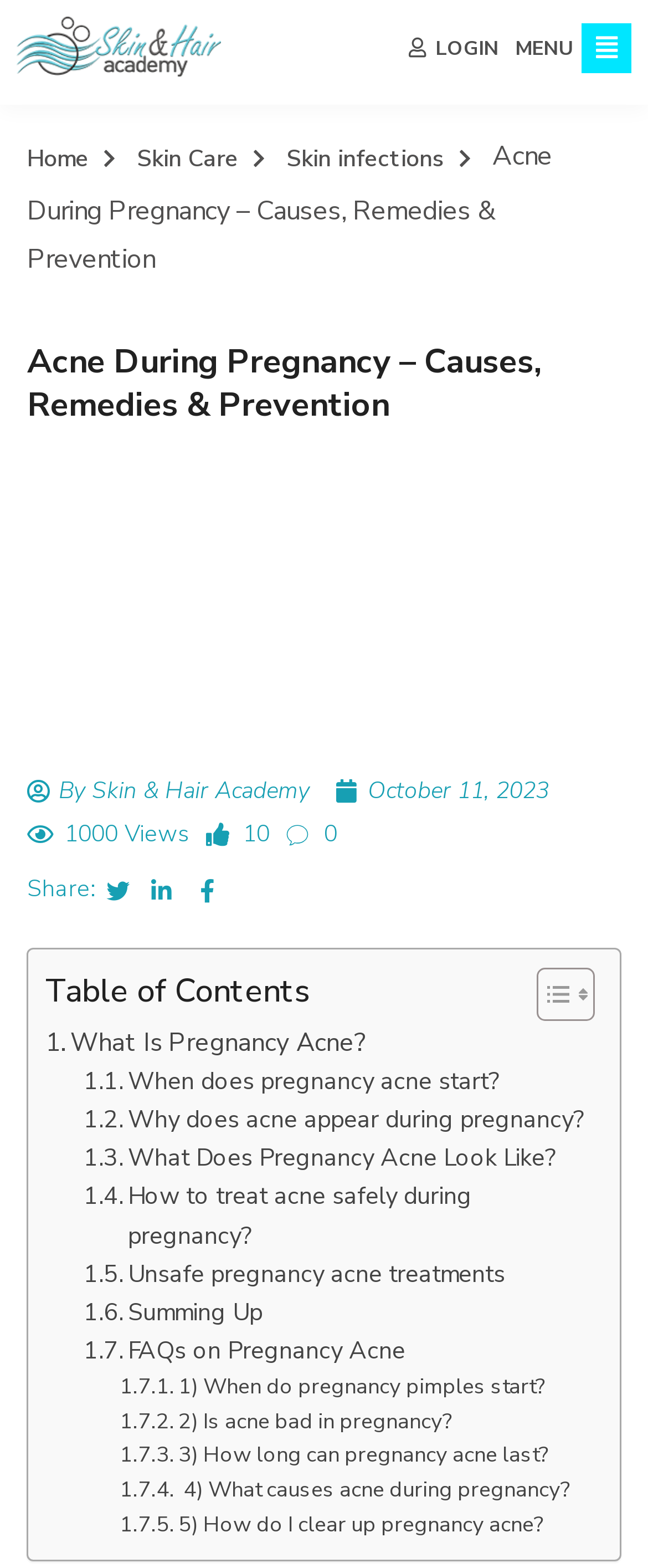What is the title or heading displayed on the webpage?

Acne During Pregnancy – Causes, Remedies & Prevention